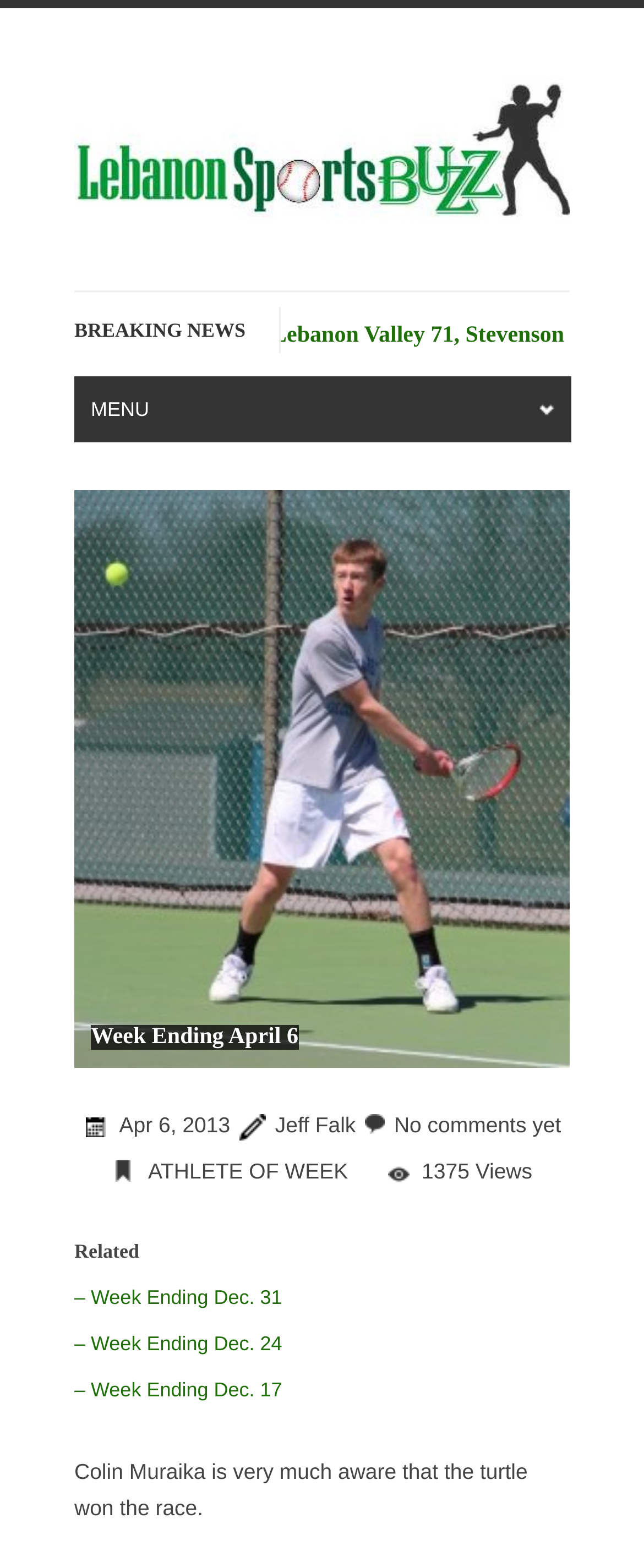Who is the author of the article?
Using the details from the image, give an elaborate explanation to answer the question.

I found the author of the article by looking at the static text element with the content 'Jeff Falk' which is located below the heading 'Week Ending April 6'.